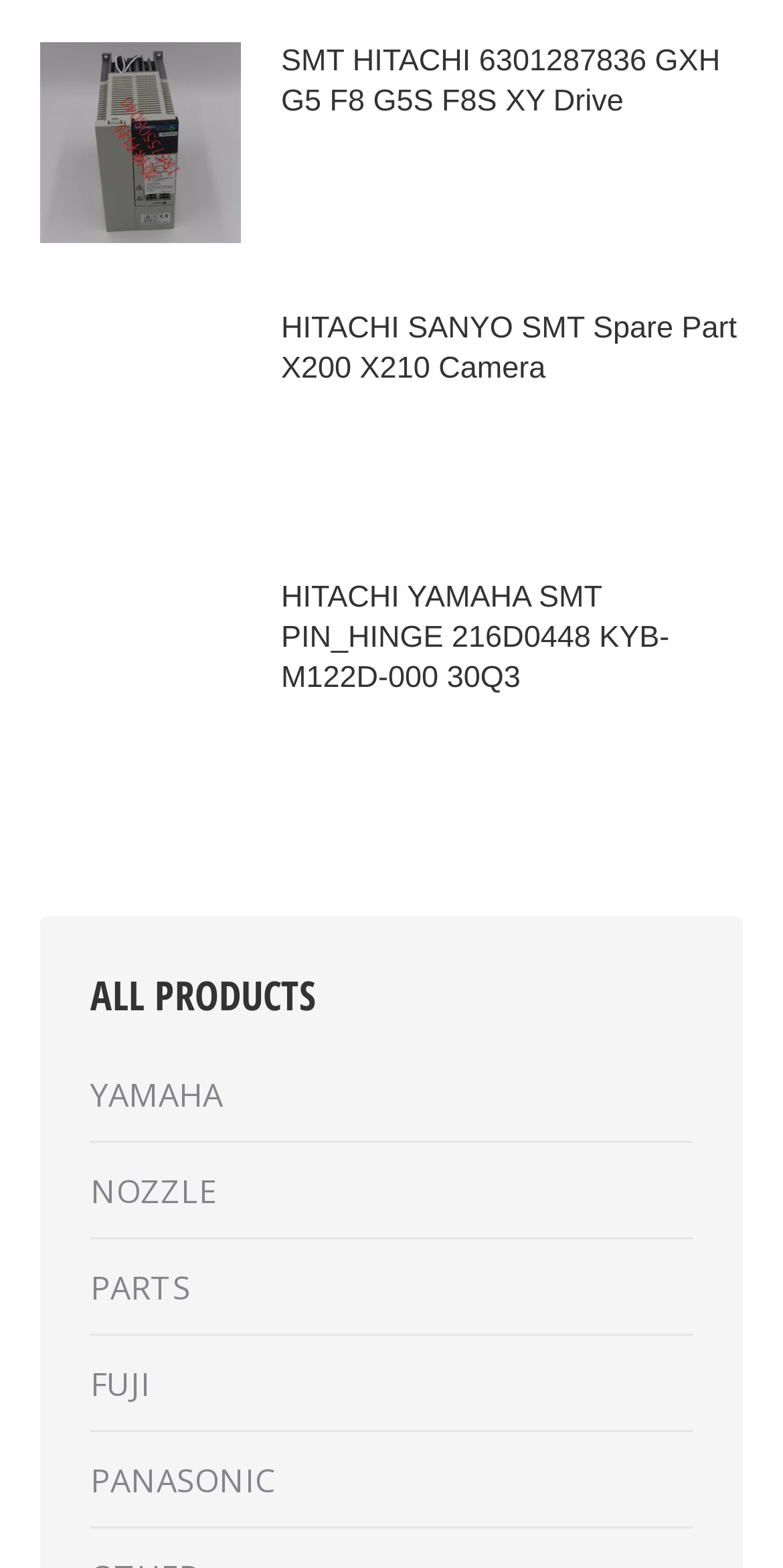Show the bounding box coordinates of the element that should be clicked to complete the task: "Click on the link to view SMT HITACHI 6301287836 GXH G5 F8 G5S F8S XY Drive".

[0.359, 0.026, 0.949, 0.078]